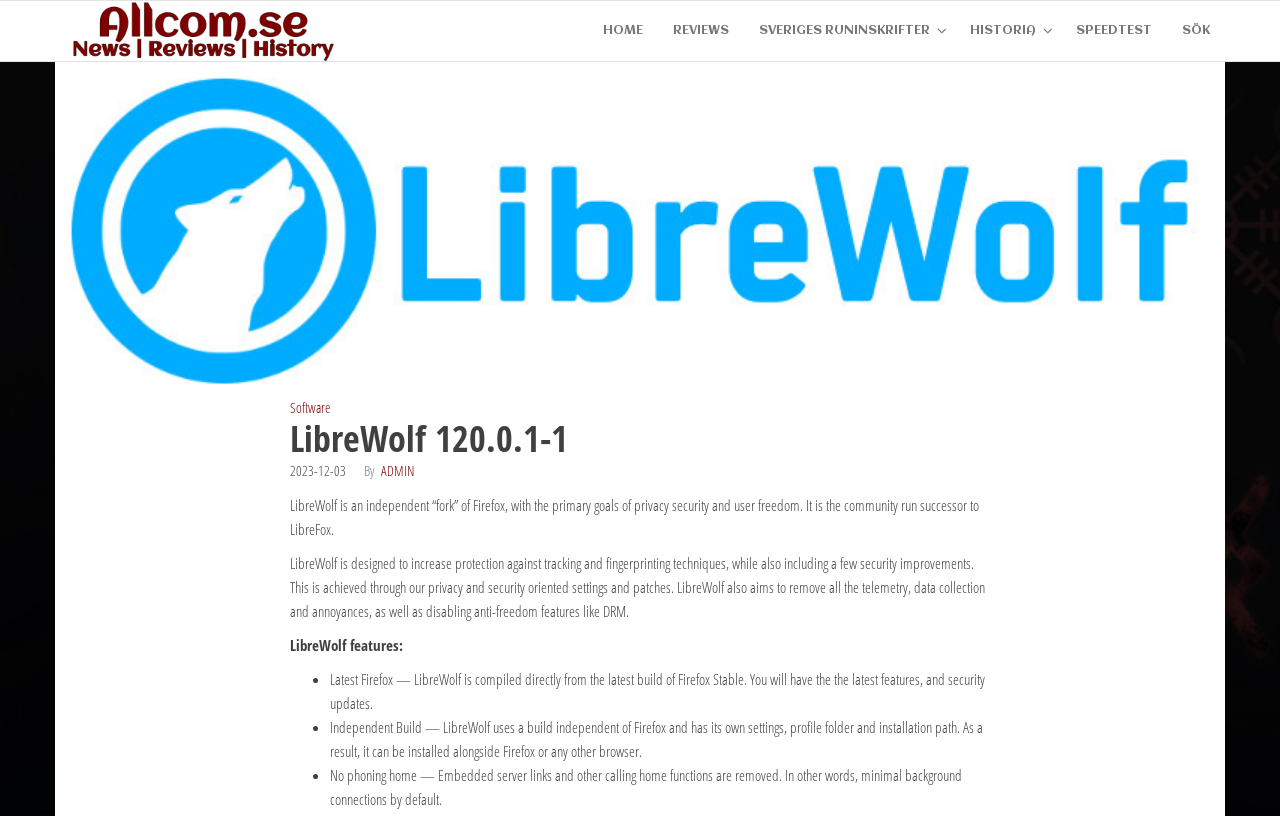Please identify the bounding box coordinates of the element I should click to complete this instruction: 'check SPEEDTEST'. The coordinates should be given as four float numbers between 0 and 1, like this: [left, top, right, bottom].

[0.829, 0.001, 0.912, 0.075]